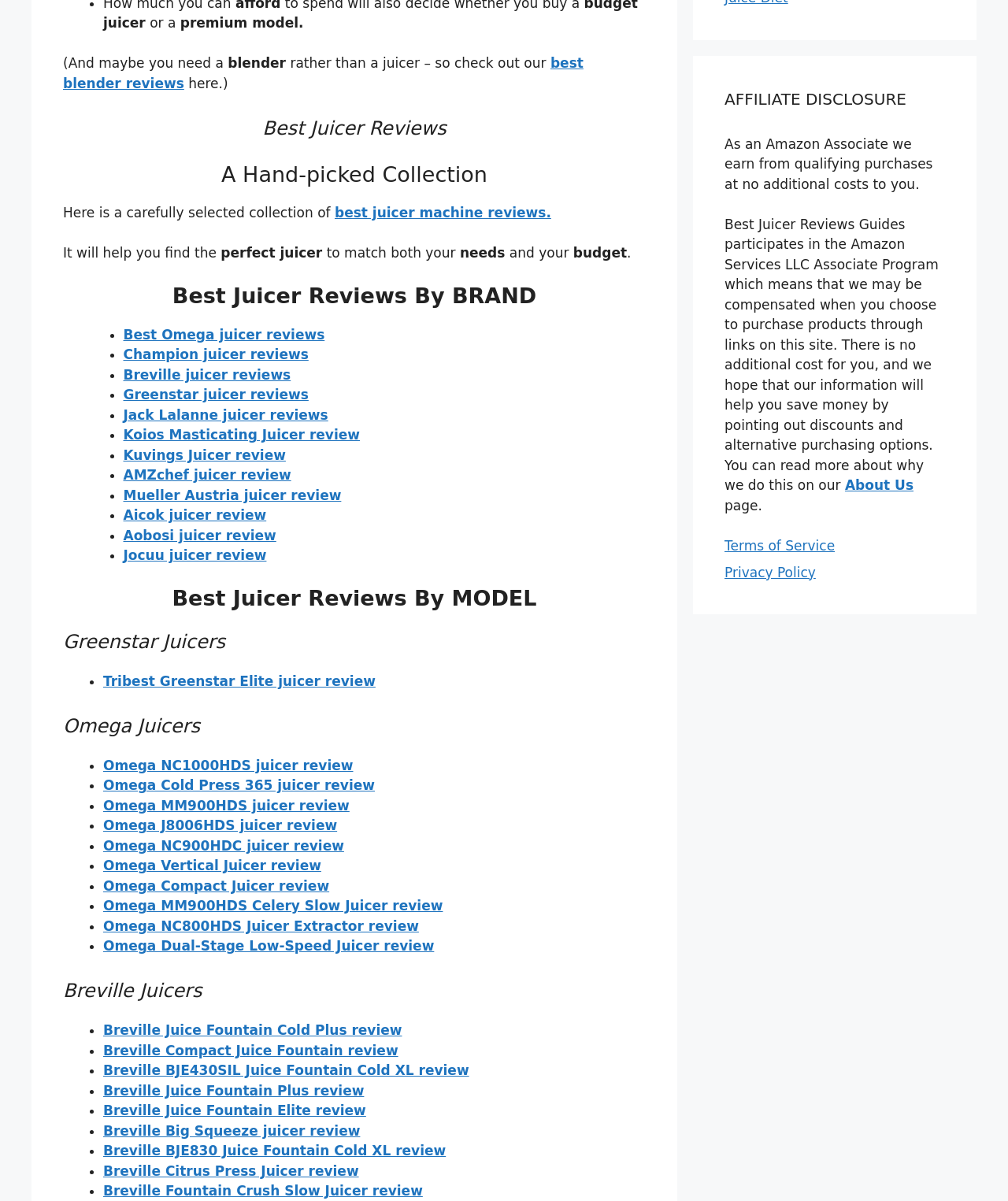Use a single word or phrase to answer the following:
How many Omega juicer models are reviewed on the webpage?

10